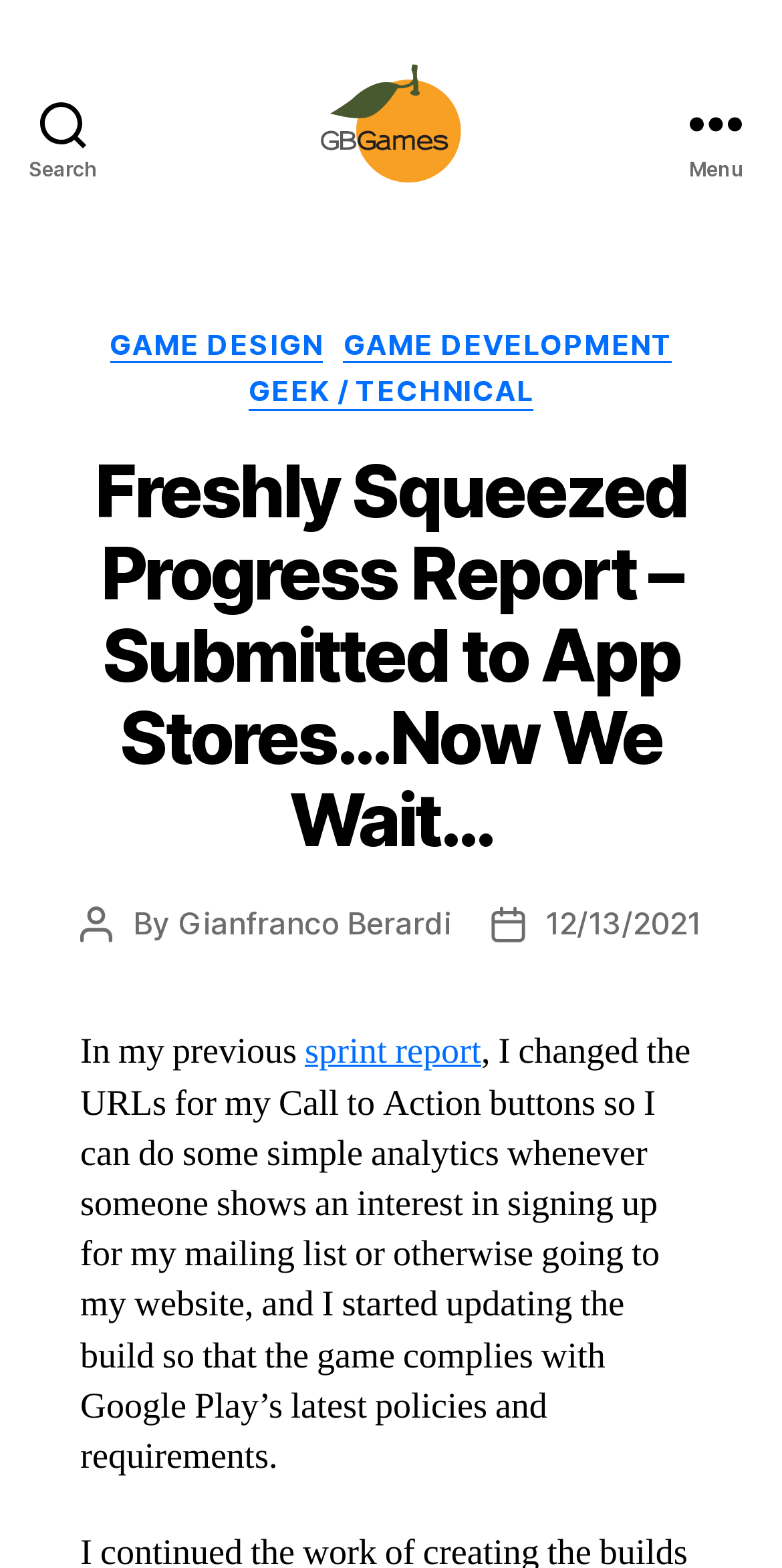Please identify the bounding box coordinates of the element on the webpage that should be clicked to follow this instruction: "Visit GBGames homepage". The bounding box coordinates should be given as four float numbers between 0 and 1, formatted as [left, top, right, bottom].

[0.41, 0.04, 0.59, 0.117]